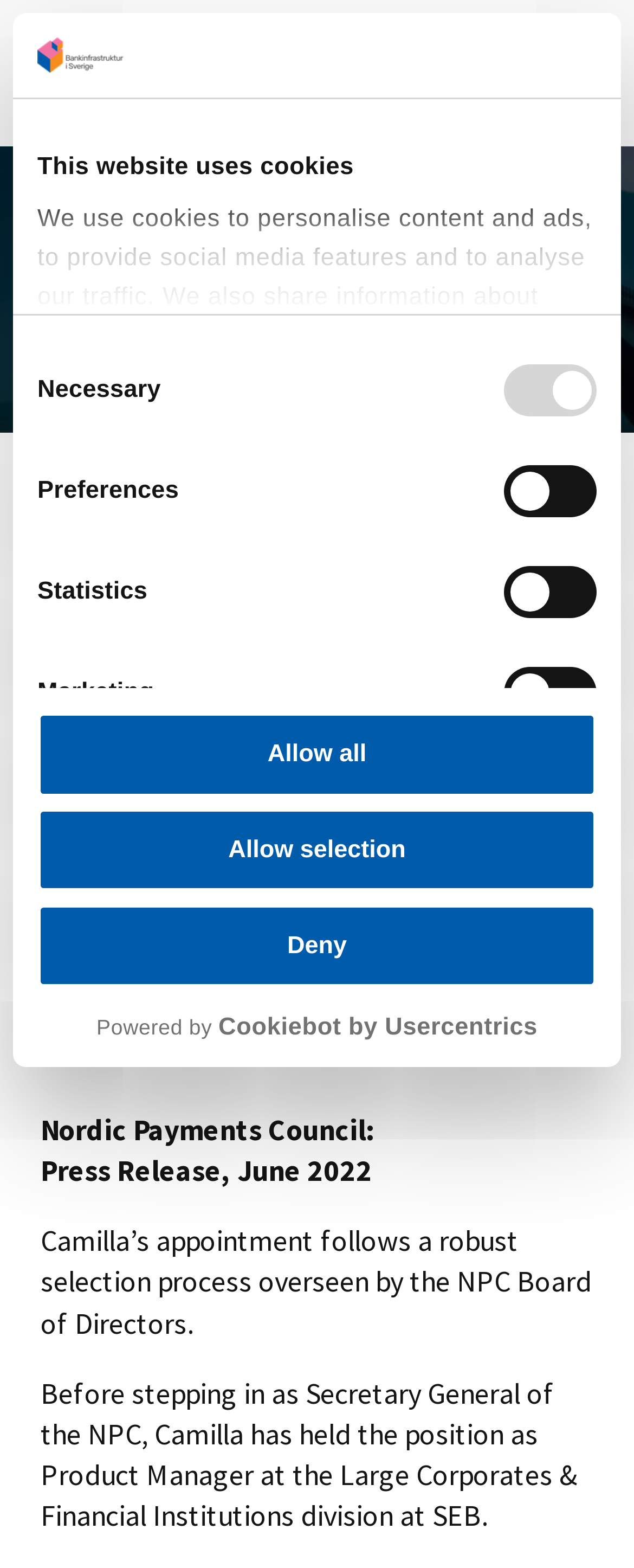What is the position Camilla Åkerman held before becoming Secretary General of the NPC? From the image, respond with a single word or brief phrase.

Product Manager